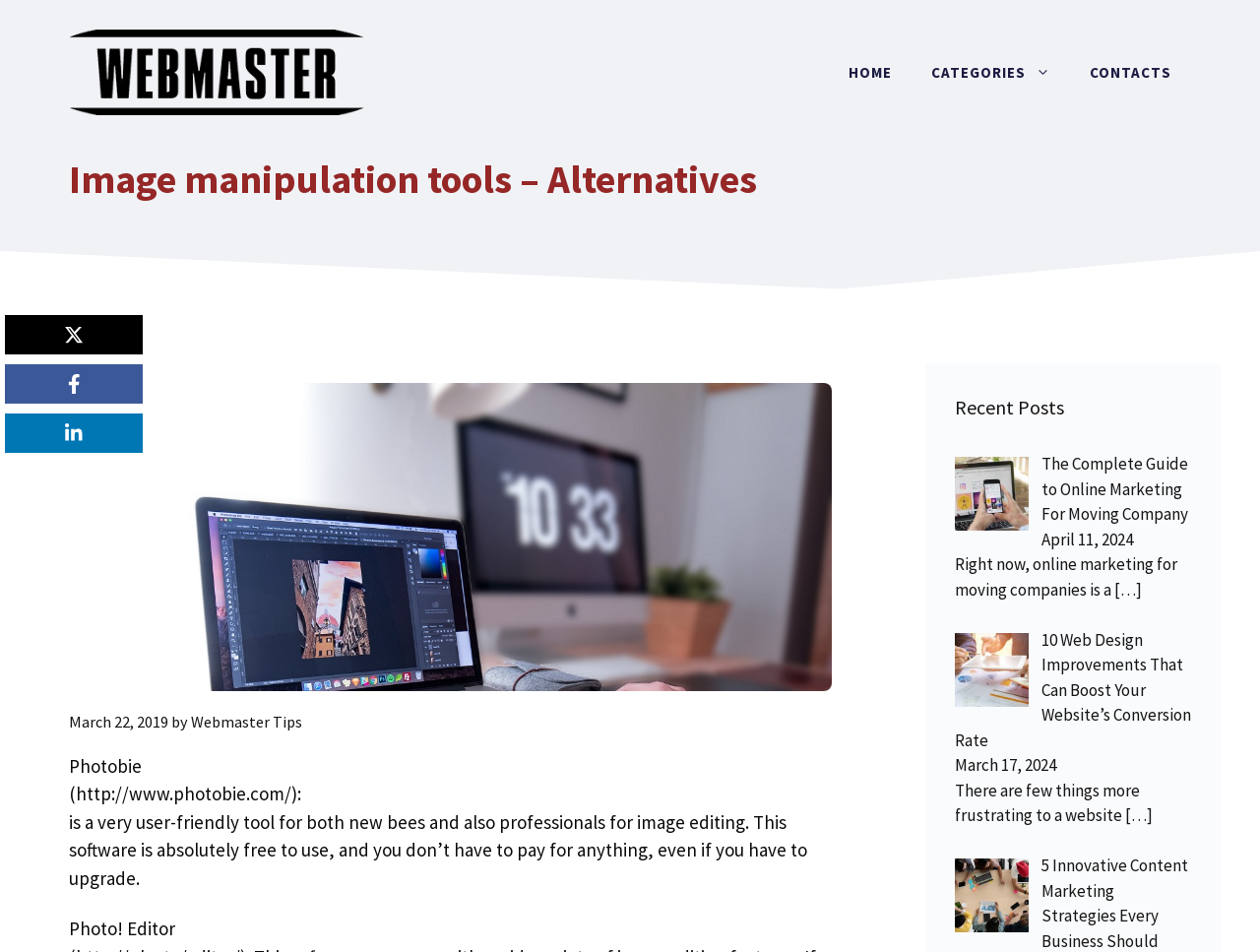Pinpoint the bounding box coordinates of the clickable area needed to execute the instruction: "Read the 'Recent Posts' section". The coordinates should be specified as four float numbers between 0 and 1, i.e., [left, top, right, bottom].

[0.758, 0.413, 0.945, 0.444]